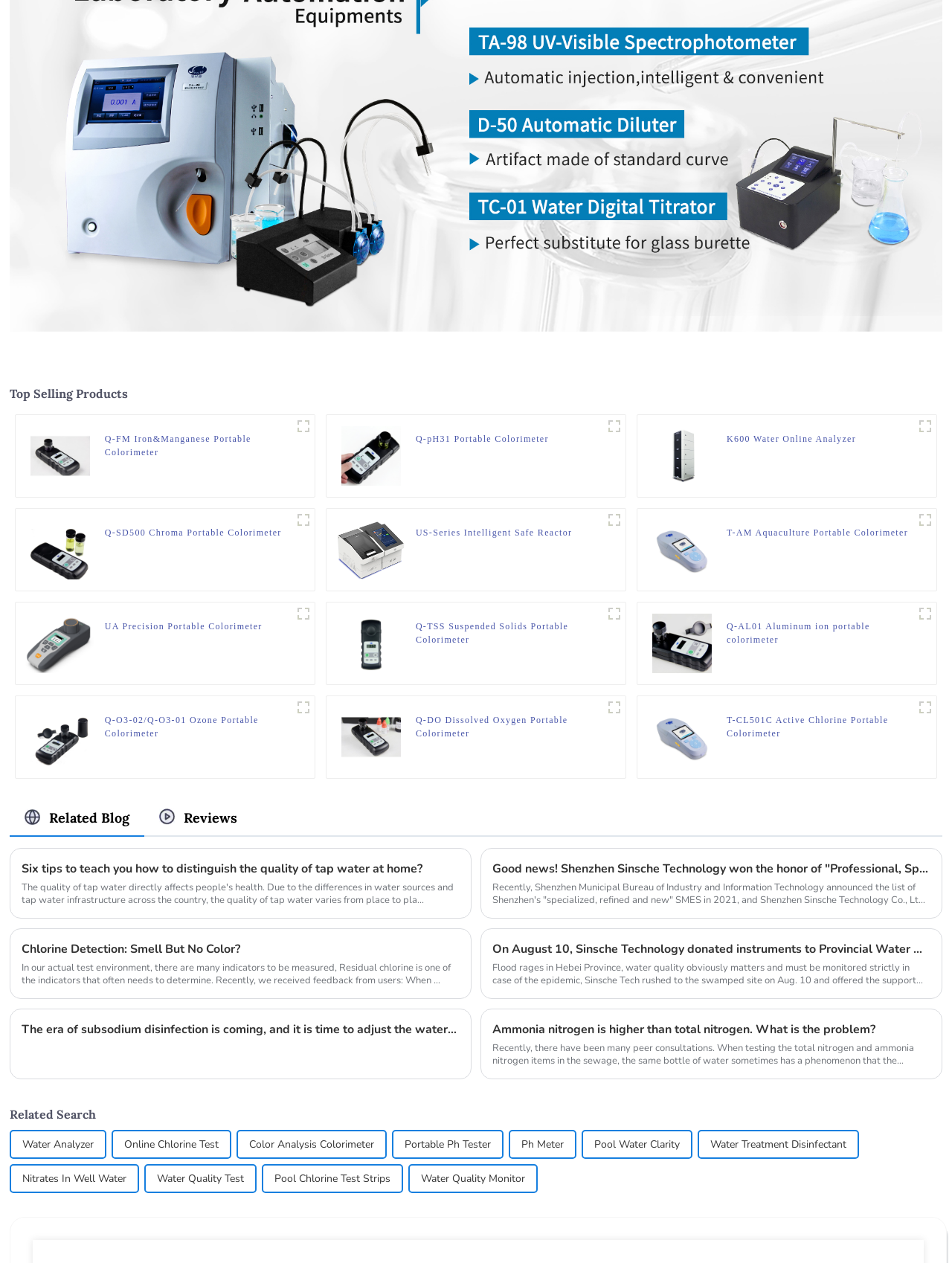Please find the bounding box coordinates of the clickable region needed to complete the following instruction: "View Q-pH31 Portable Colorimeter details". The bounding box coordinates must consist of four float numbers between 0 and 1, i.e., [left, top, right, bottom].

[0.358, 0.355, 0.421, 0.365]